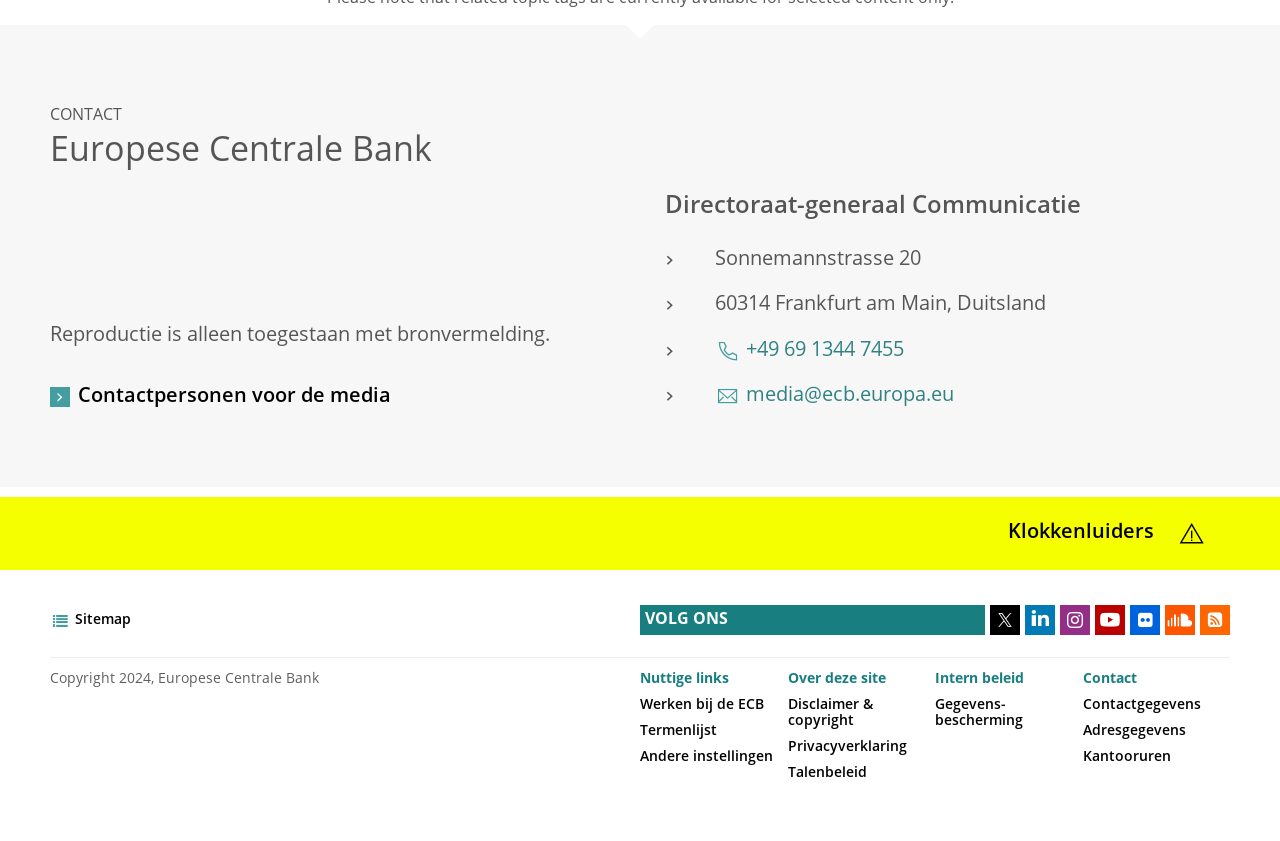Determine the bounding box coordinates of the UI element described by: "VOLG ONS".

[0.5, 0.719, 0.77, 0.755]